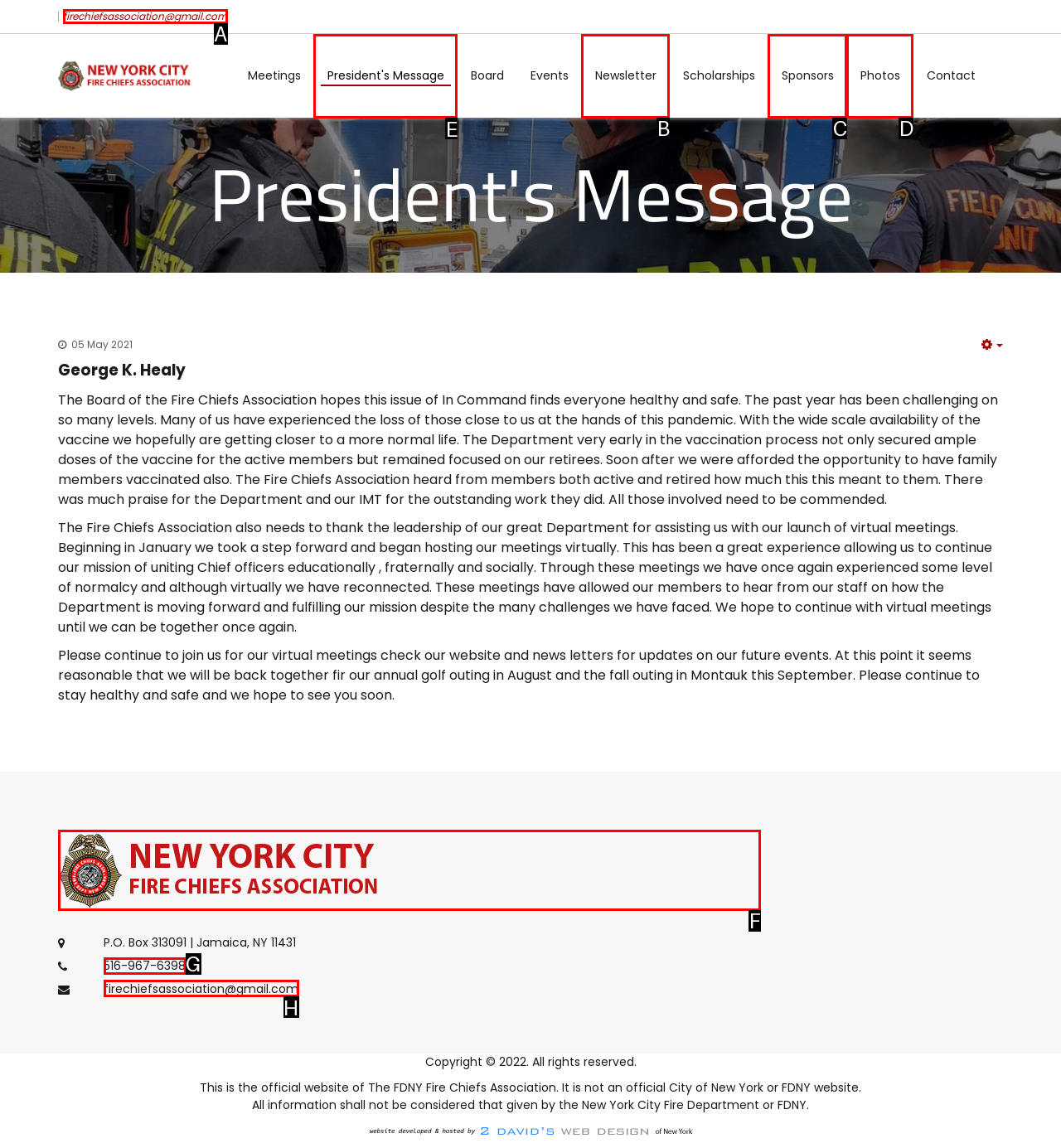Which UI element should be clicked to perform the following task: View the 'President's Message'? Answer with the corresponding letter from the choices.

E